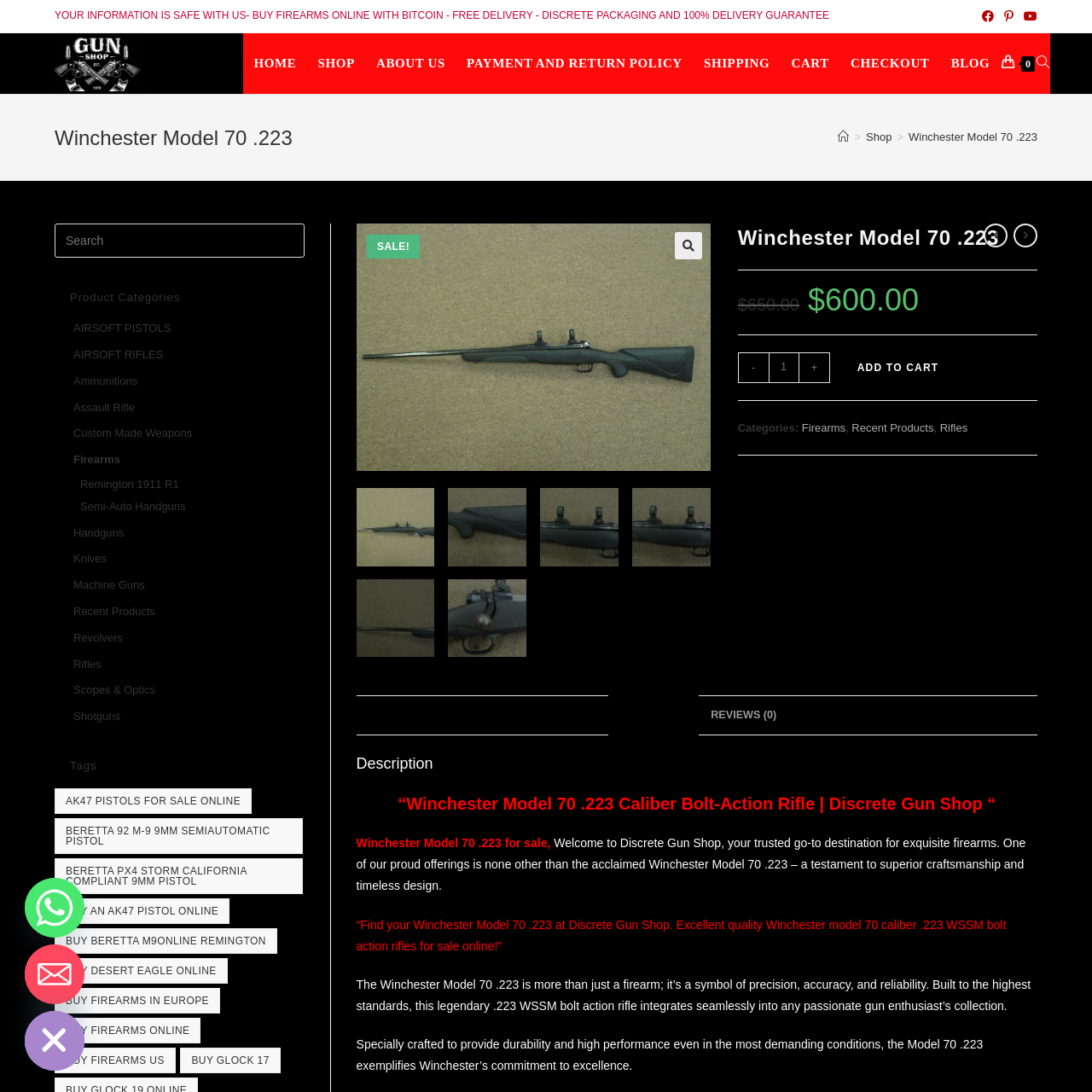What is the background aesthetic of the image?
Look at the image section surrounded by the red bounding box and provide a concise answer in one word or phrase.

Clean, minimalist